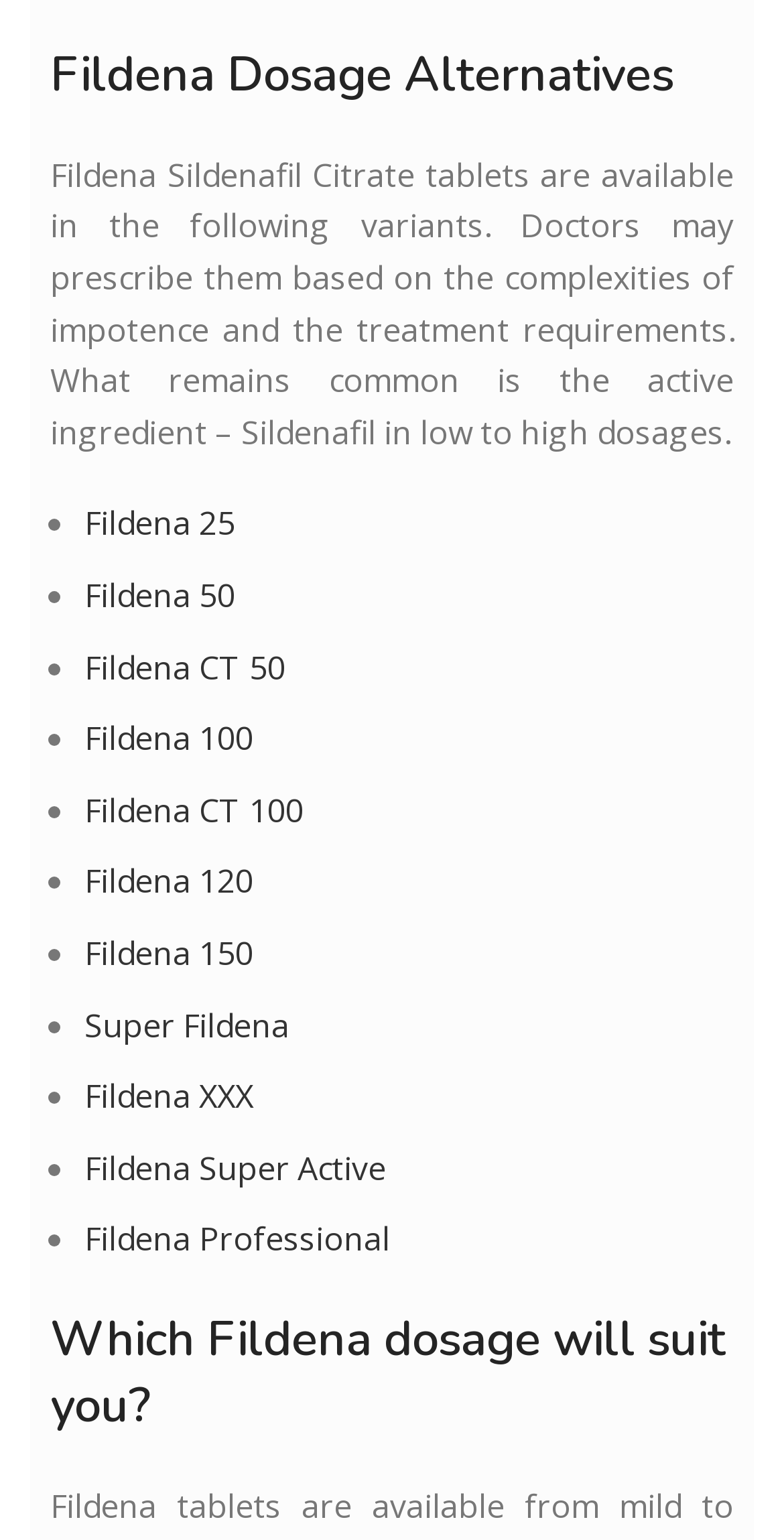Determine the bounding box coordinates for the clickable element required to fulfill the instruction: "click Fildena Professional". Provide the coordinates as four float numbers between 0 and 1, i.e., [left, top, right, bottom].

[0.108, 0.79, 0.497, 0.819]